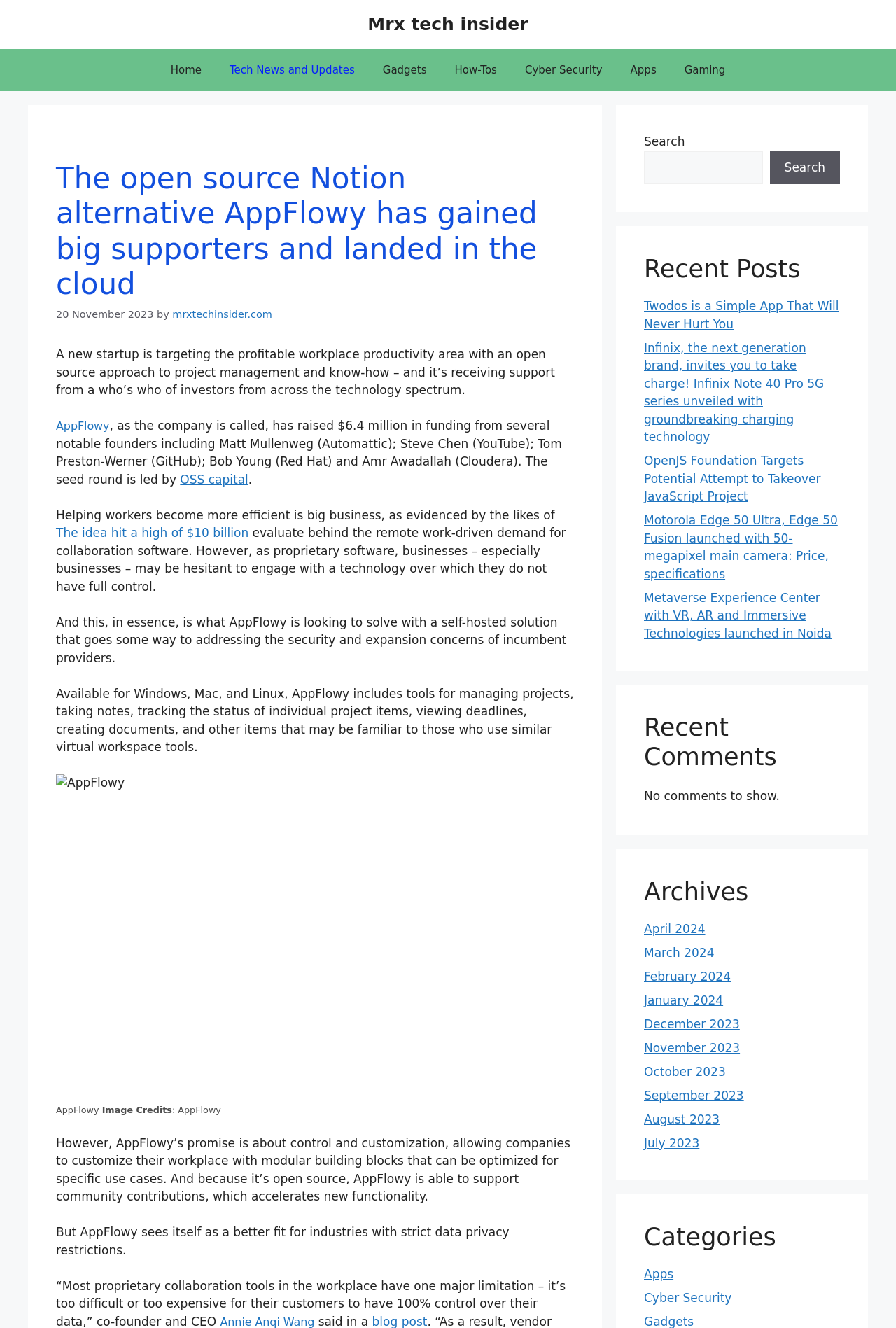Determine the bounding box of the UI component based on this description: "Tech News and Updates". The bounding box coordinates should be four float values between 0 and 1, i.e., [left, top, right, bottom].

[0.241, 0.037, 0.412, 0.069]